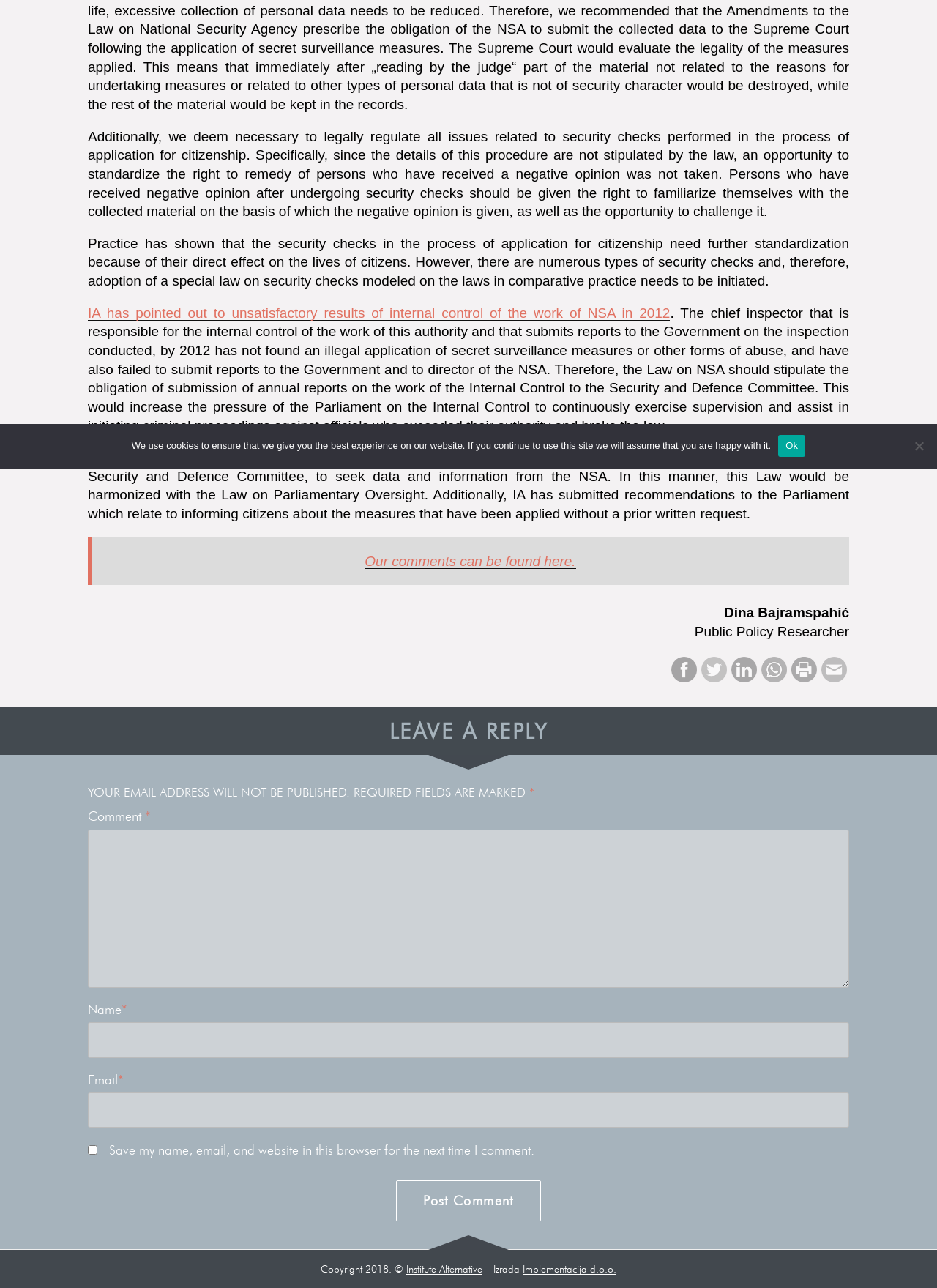Predict the bounding box of the UI element that fits this description: "alt="Share on facebook" title="facebook"".

[0.714, 0.515, 0.746, 0.523]